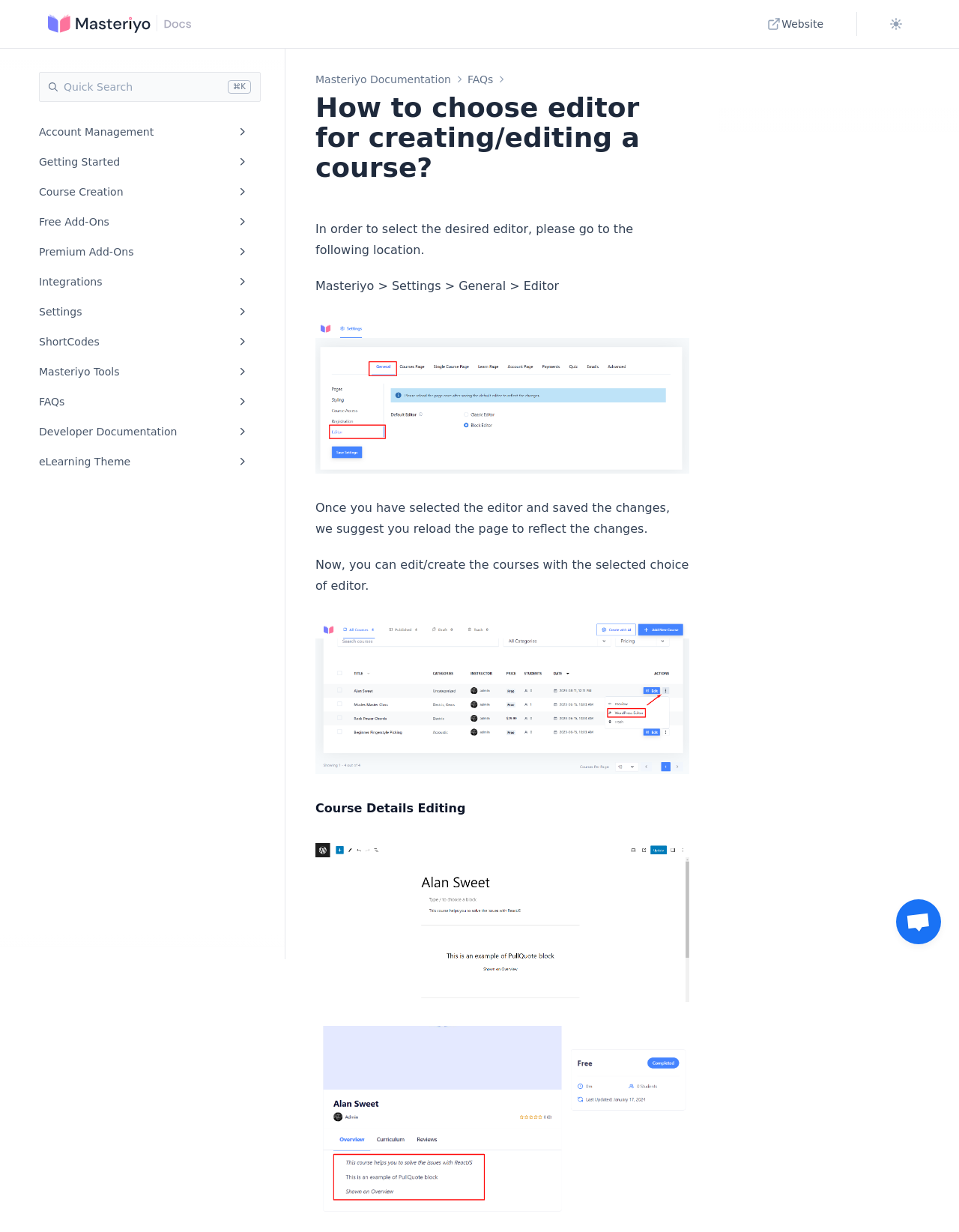Determine the main heading text of the webpage.

How to choose editor for creating/editing a course?